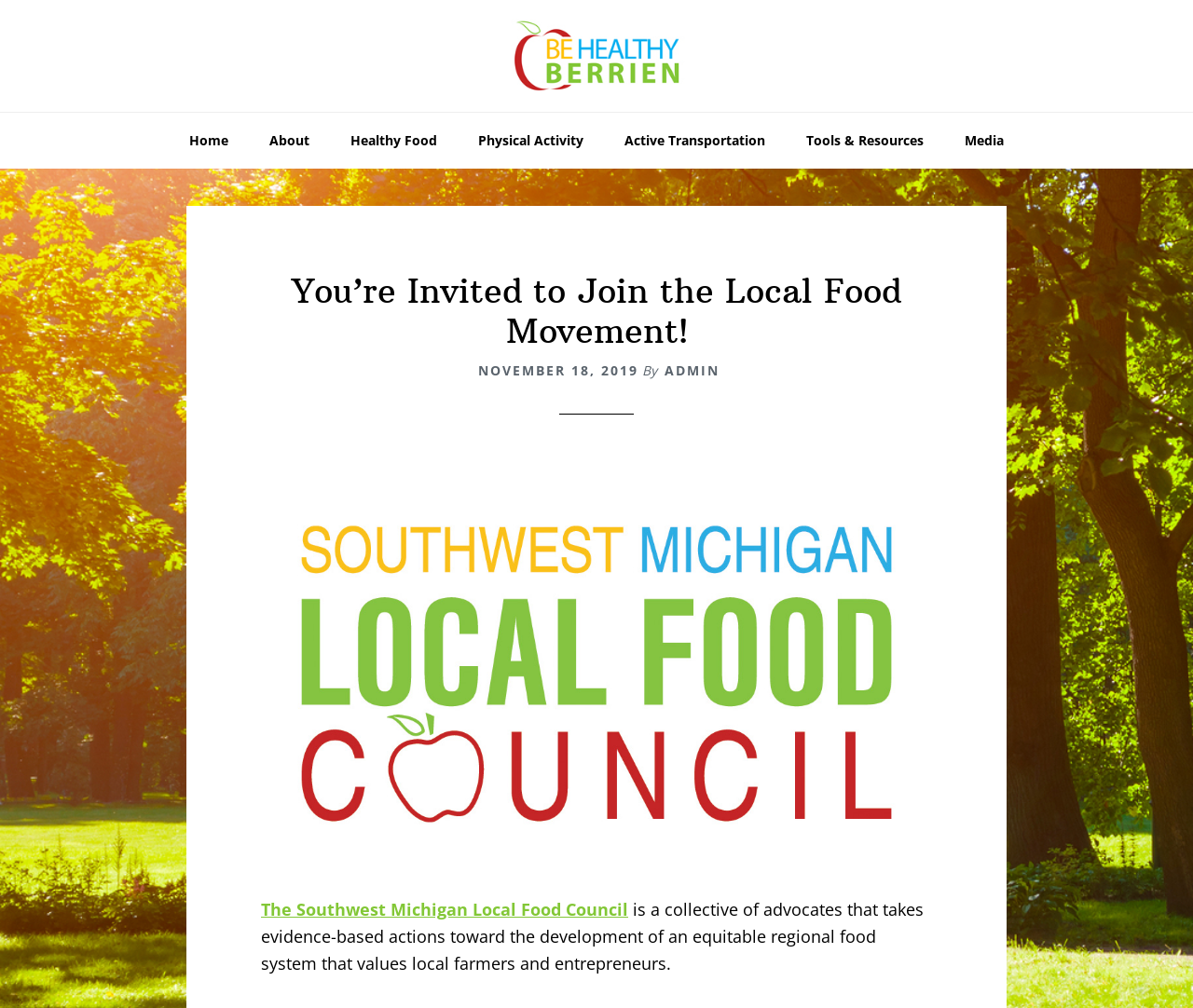What is the purpose of the organization?
Please give a detailed and elaborate answer to the question based on the image.

I found the purpose of the organization in the StaticText element, which is a child of the main content element, and the text describes the organization's goal of developing an equitable regional food system that values local farmers and entrepreneurs.